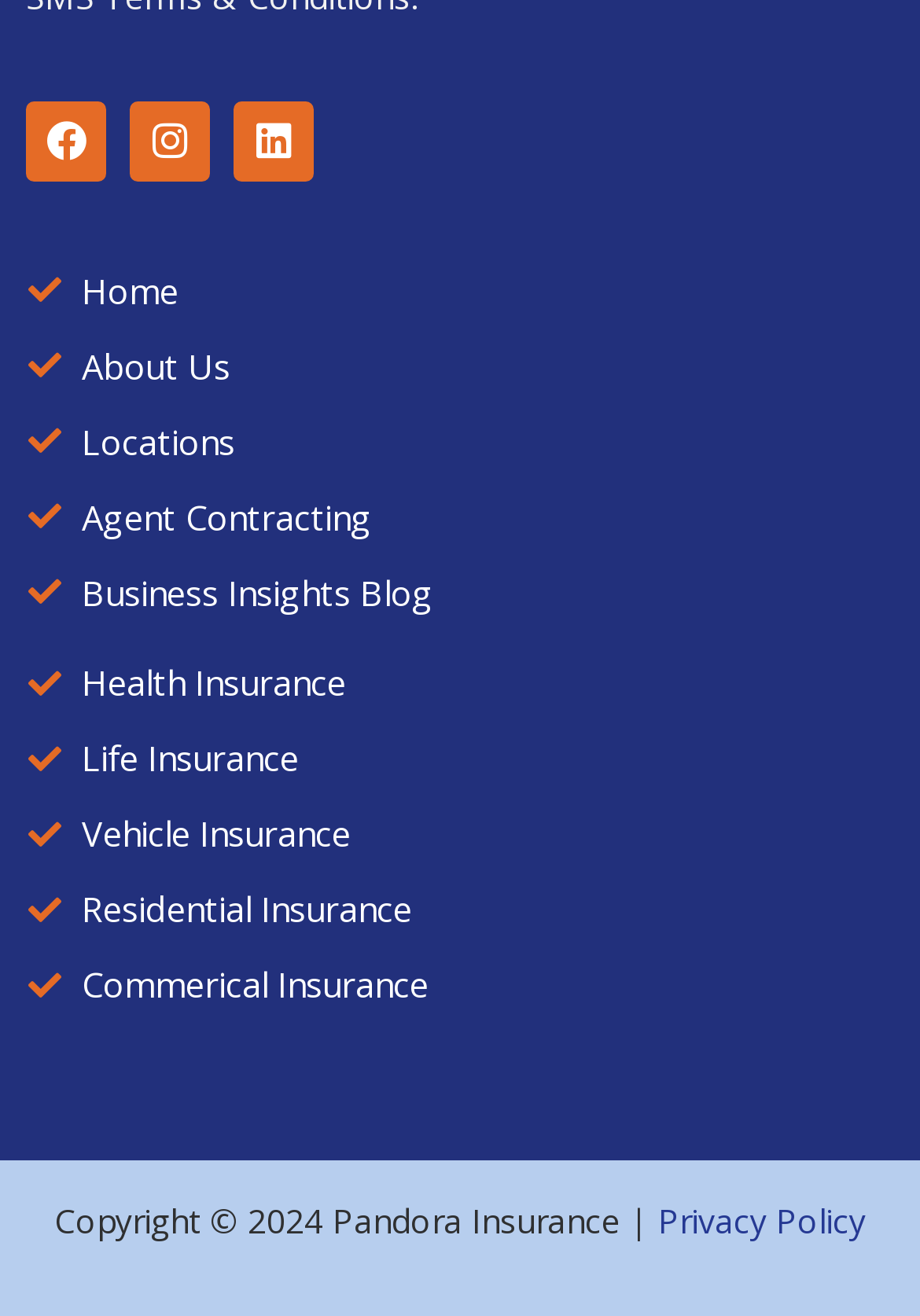Please locate the bounding box coordinates of the element that should be clicked to achieve the given instruction: "View Home page".

[0.031, 0.196, 0.969, 0.245]